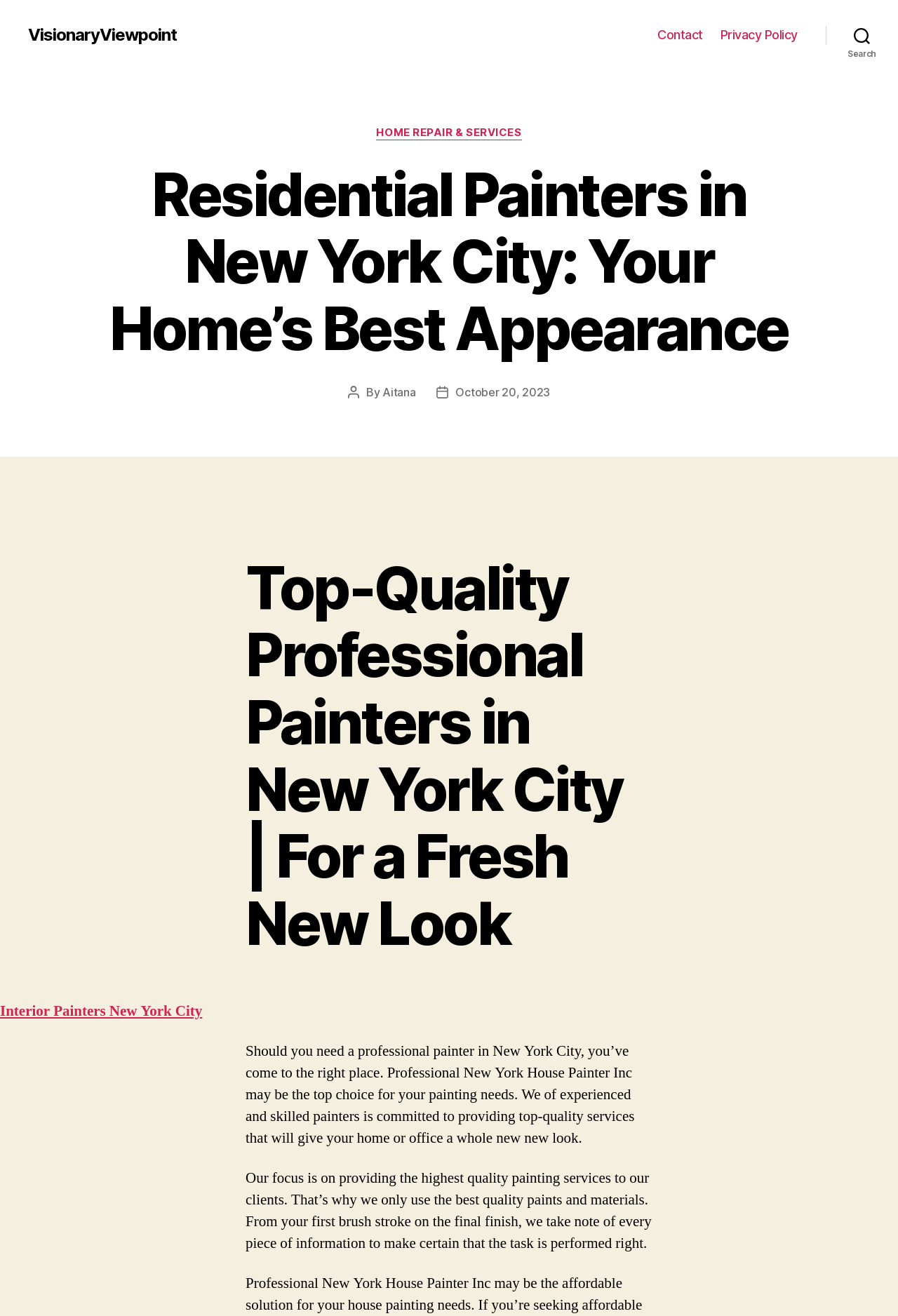What is the focus of the company?
Using the information presented in the image, please offer a detailed response to the question.

The focus of the company can be inferred from the text on the webpage, which states 'Our focus is on providing the highest quality painting services to our clients.' This suggests that the company prioritizes delivering high-quality painting services to its customers.